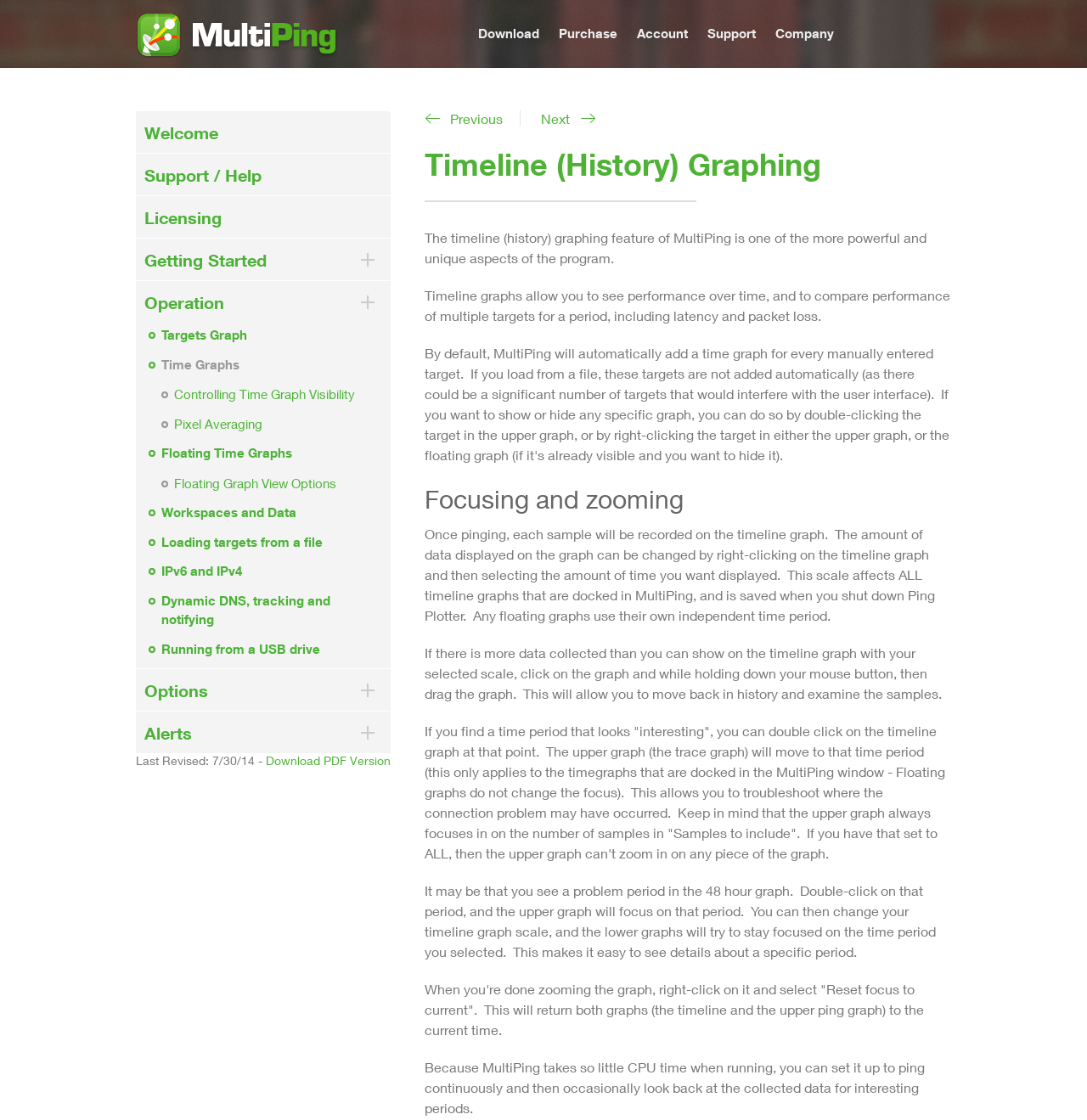Determine the bounding box coordinates for the area that should be clicked to carry out the following instruction: "Click the 'Time Graphs' link".

[0.148, 0.318, 0.22, 0.332]